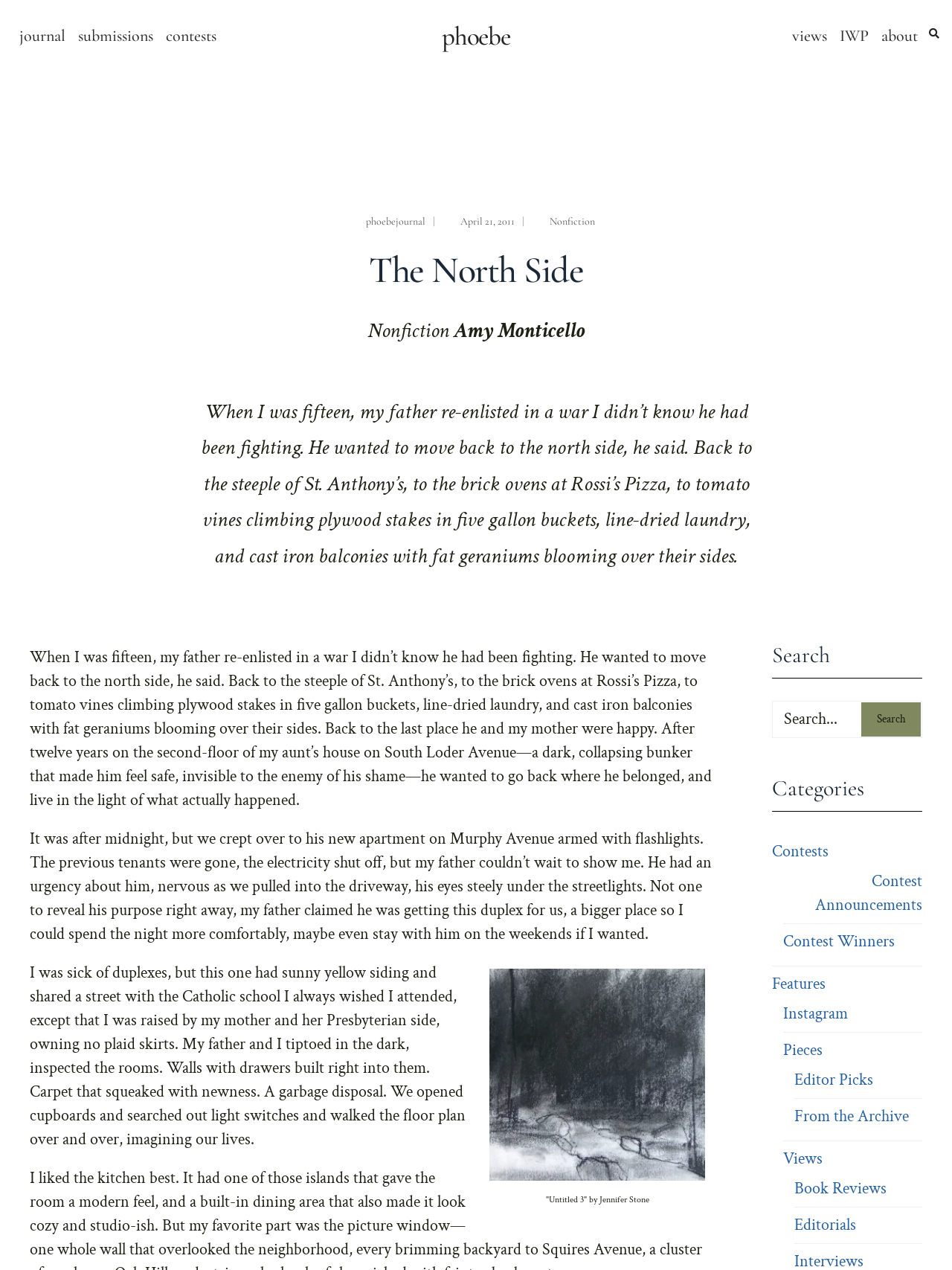What is the purpose of the search bar?
Based on the visual content, answer with a single word or a brief phrase.

To search the website